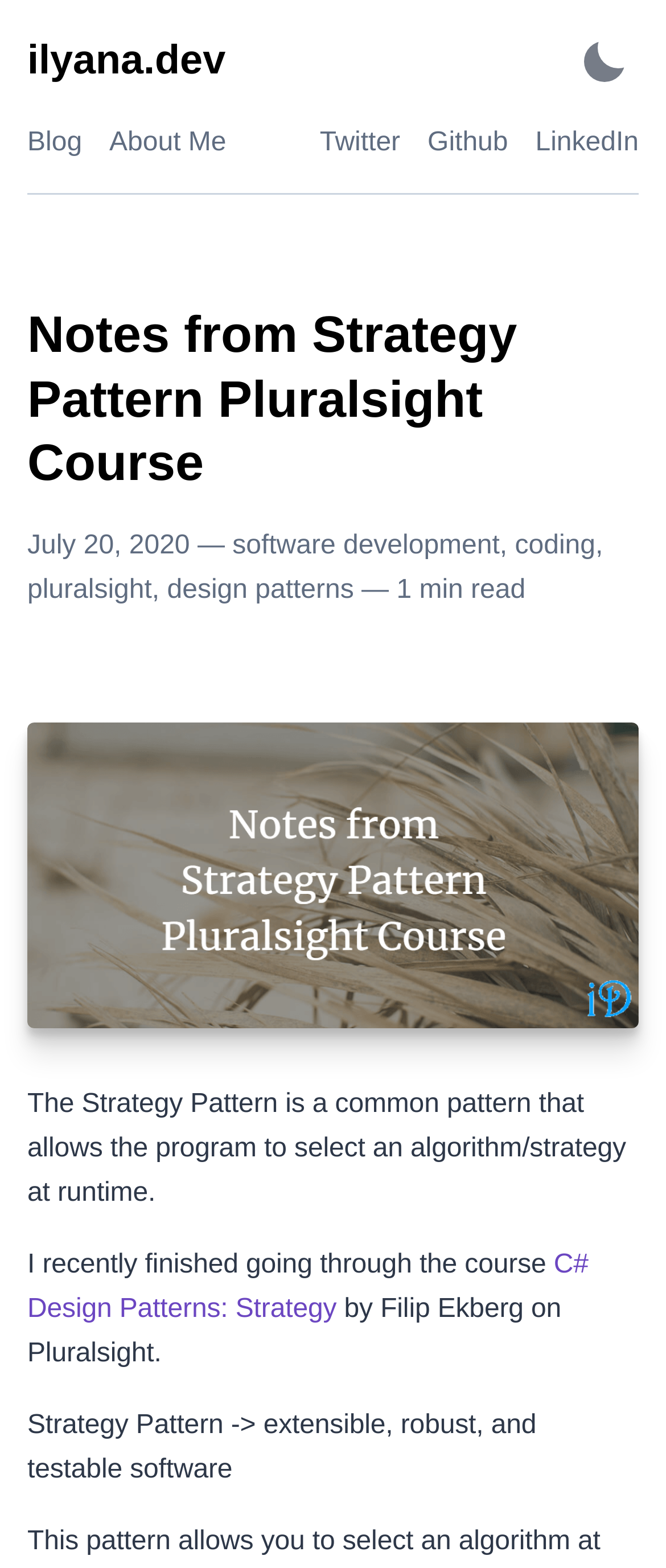Please locate the bounding box coordinates of the element's region that needs to be clicked to follow the instruction: "visit linkedin profile". The bounding box coordinates should be provided as four float numbers between 0 and 1, i.e., [left, top, right, bottom].

[0.804, 0.082, 0.959, 0.1]